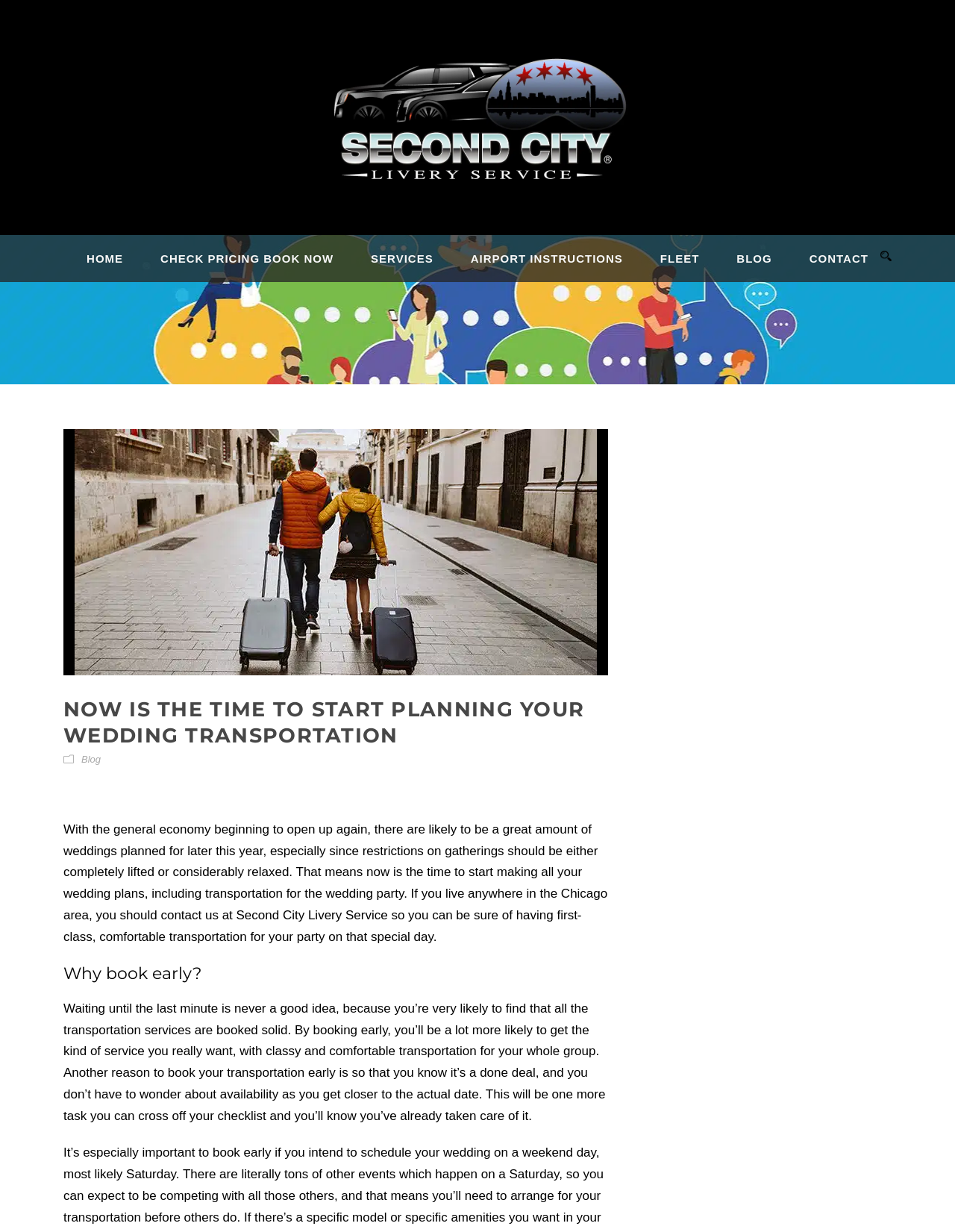Identify and extract the main heading from the webpage.

NOW IS THE TIME TO START PLANNING YOUR WEDDING TRANSPORTATION